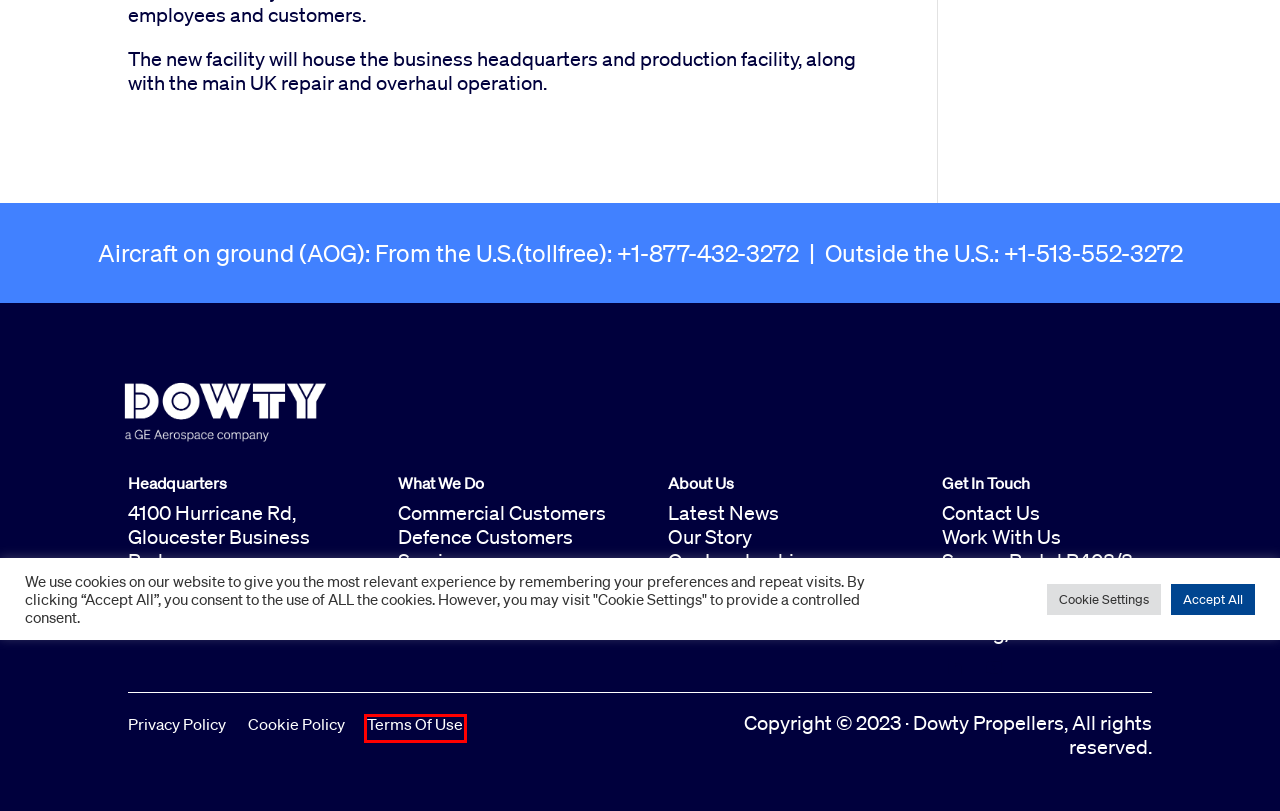You see a screenshot of a webpage with a red bounding box surrounding an element. Pick the webpage description that most accurately represents the new webpage after interacting with the element in the red bounding box. The options are:
A. Contact Us | Dowty Propellers
B. Terms Of Use | Dowty Propellers
C. Dowty Propellers (GE Aviation)
D. Work With Us | Dowty Propellers
E. Dowty | Propelling the next generation.
F. Moments that made us | Dowty Propellers
G. GE Privacy Policy | General Electric
H. Cookie Policy | Dowty Propellers

B